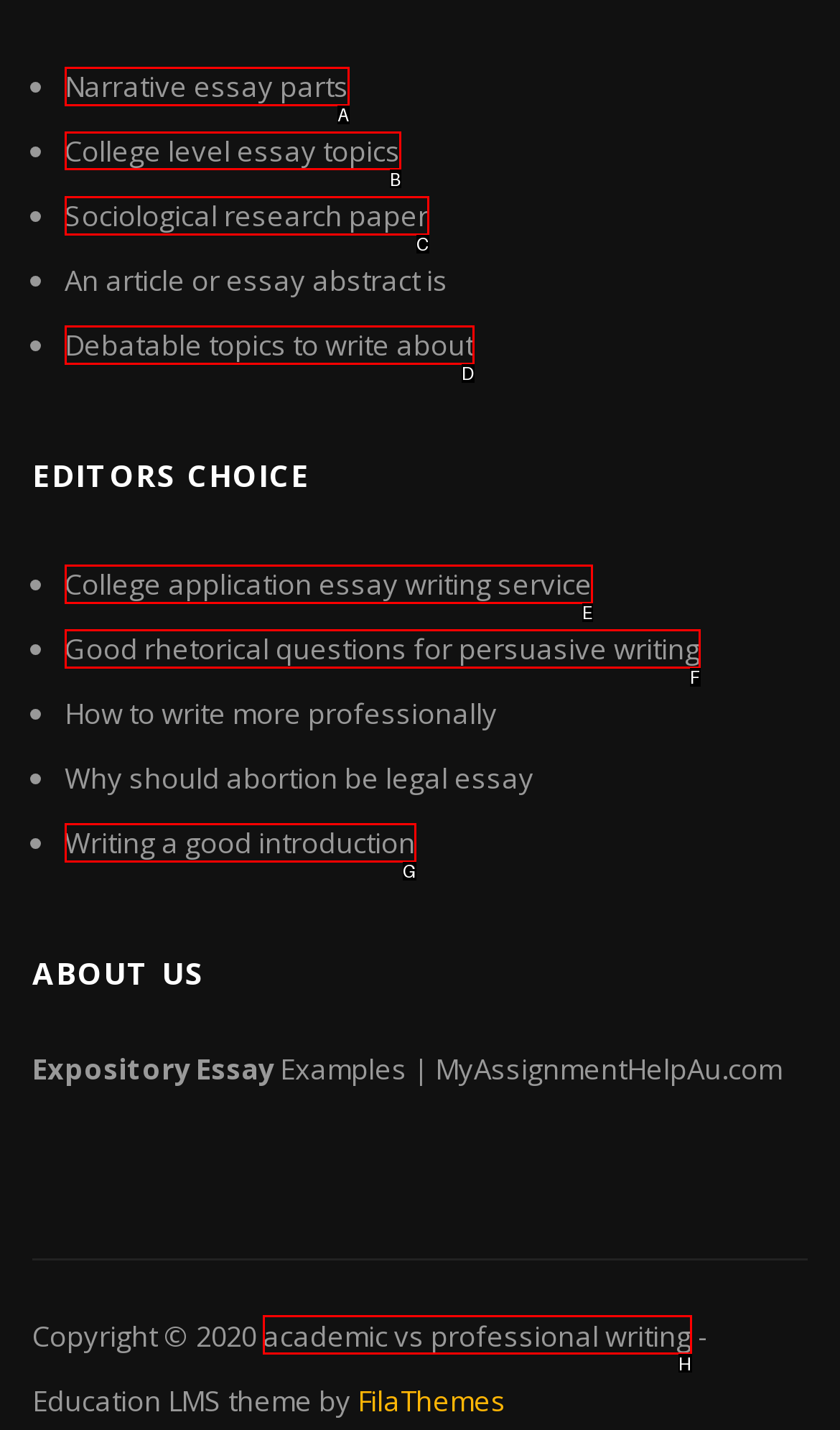For the instruction: View 'College level essay topics', which HTML element should be clicked?
Respond with the letter of the appropriate option from the choices given.

B